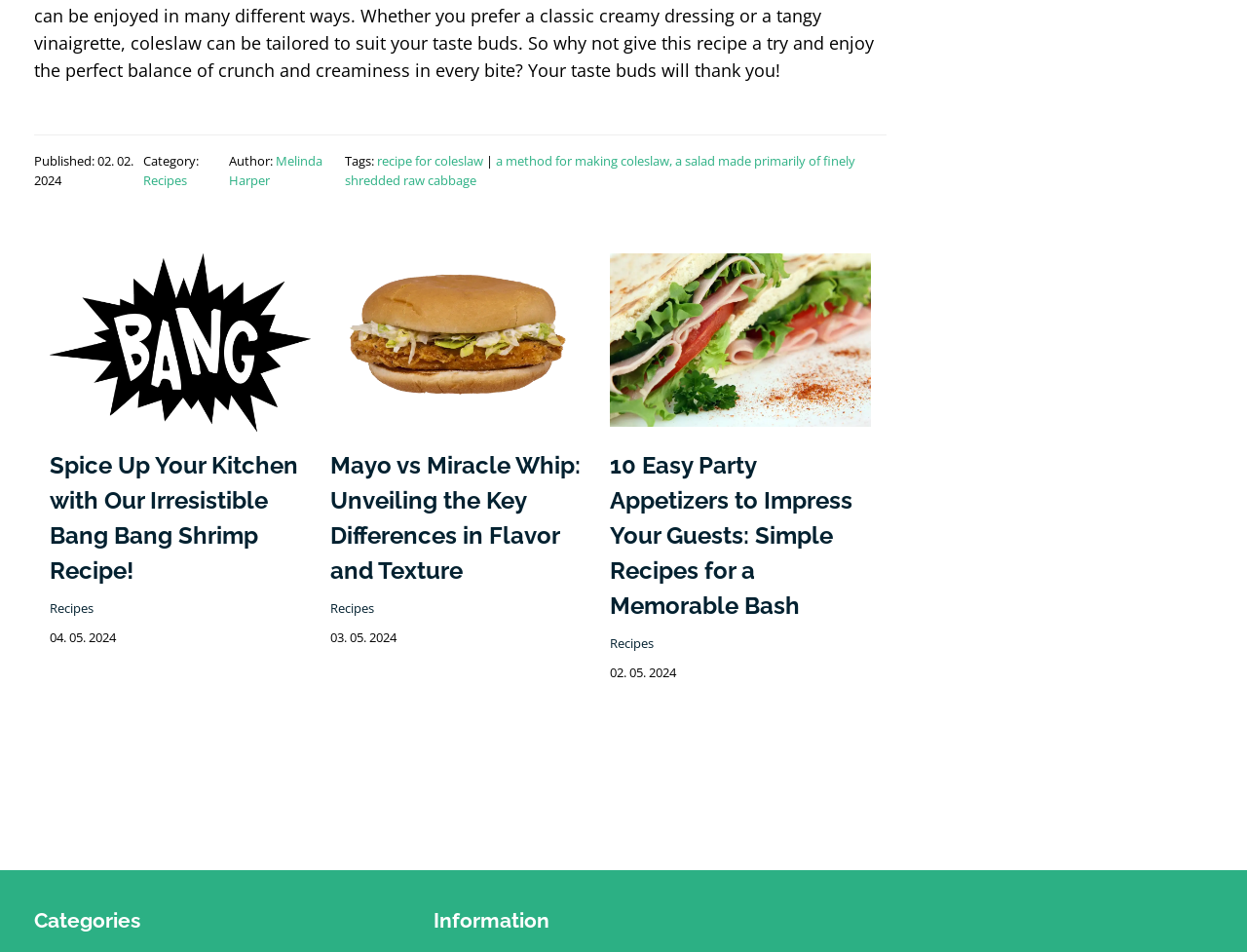Specify the bounding box coordinates of the element's area that should be clicked to execute the given instruction: "Learn about home energy audits". The coordinates should be four float numbers between 0 and 1, i.e., [left, top, right, bottom].

None